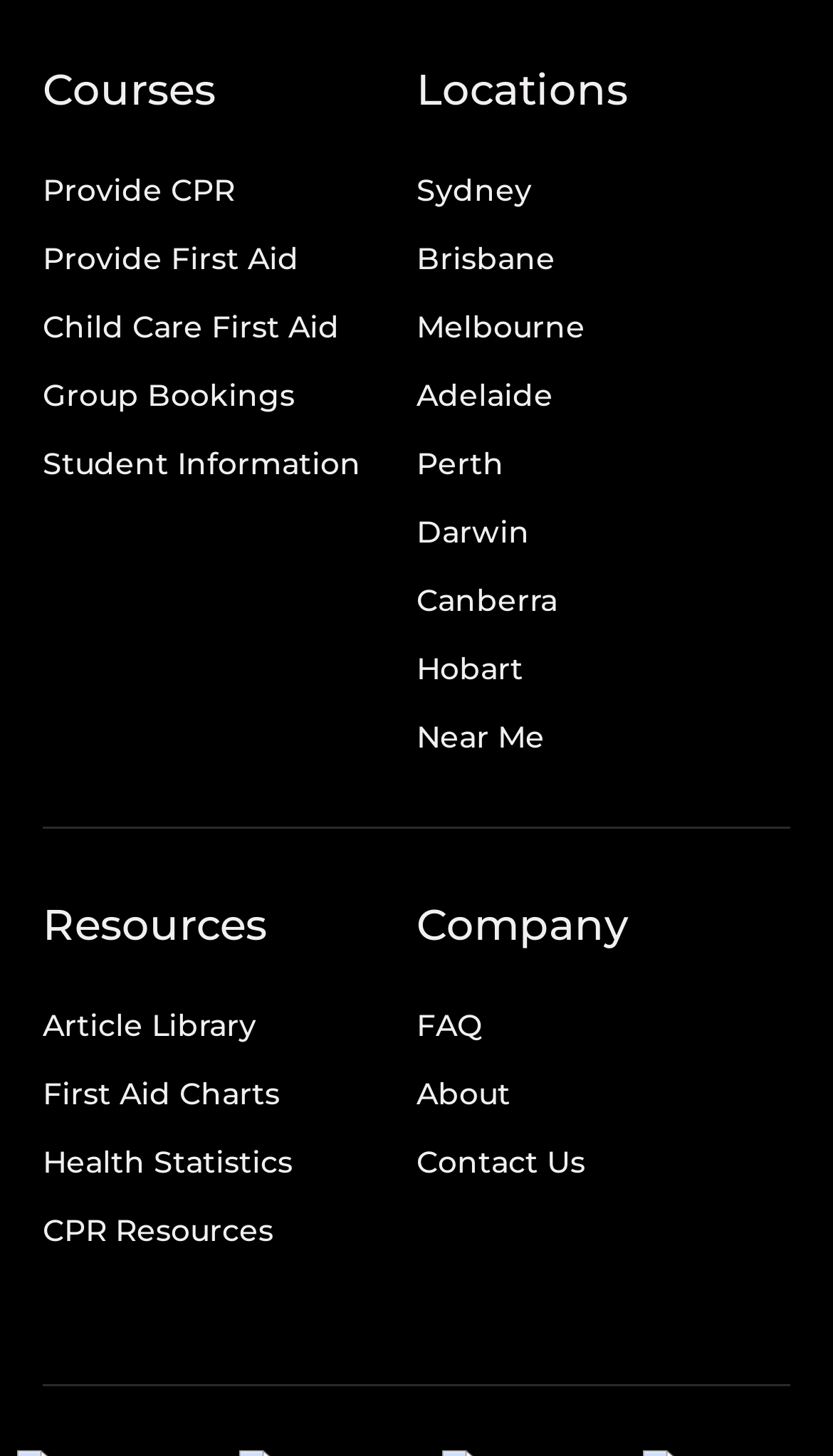Identify the bounding box for the described UI element: "Provide First Aid".

[0.051, 0.164, 0.359, 0.191]